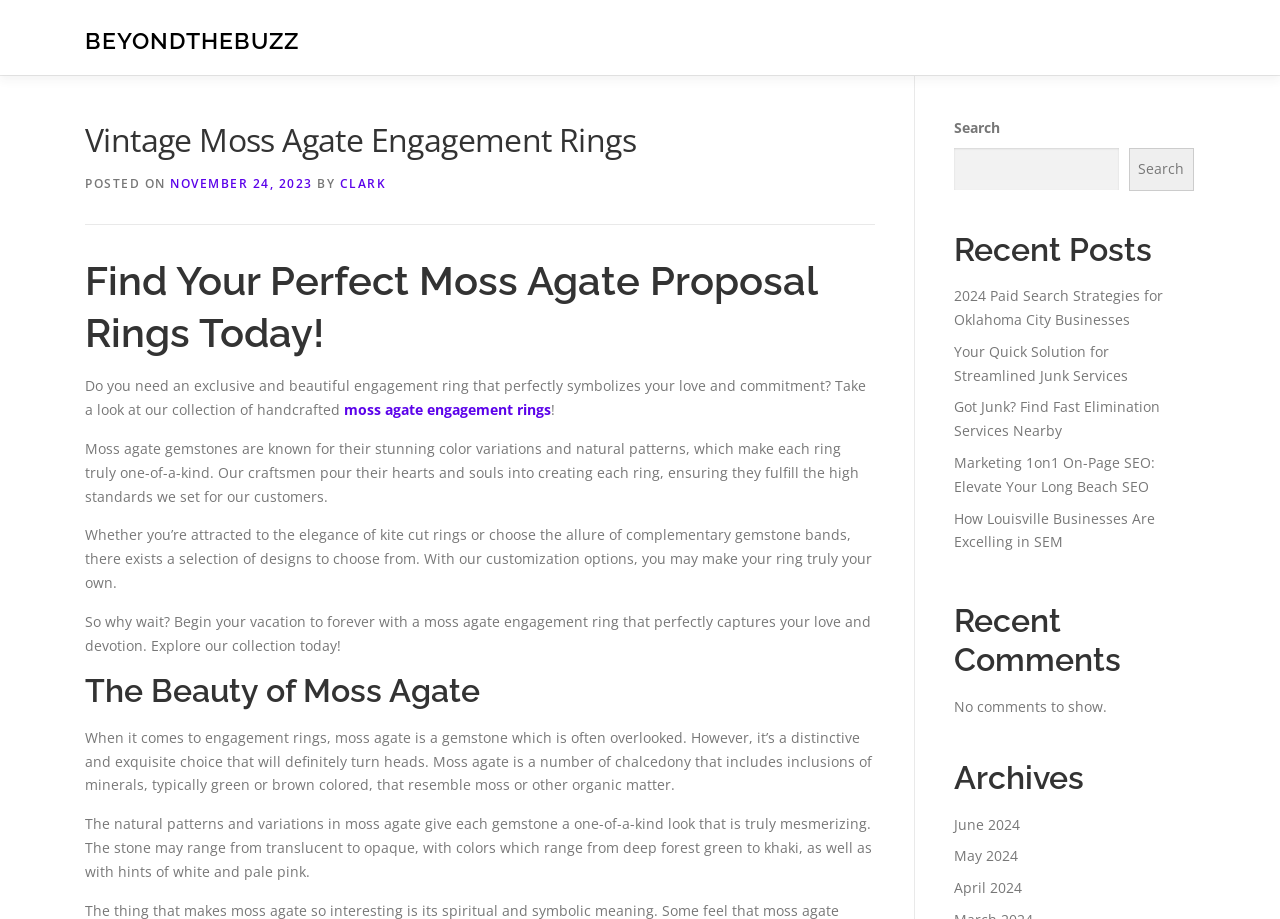Pinpoint the bounding box coordinates of the clickable element needed to complete the instruction: "Explore the 'Recent Posts' section". The coordinates should be provided as four float numbers between 0 and 1: [left, top, right, bottom].

[0.745, 0.251, 0.933, 0.293]